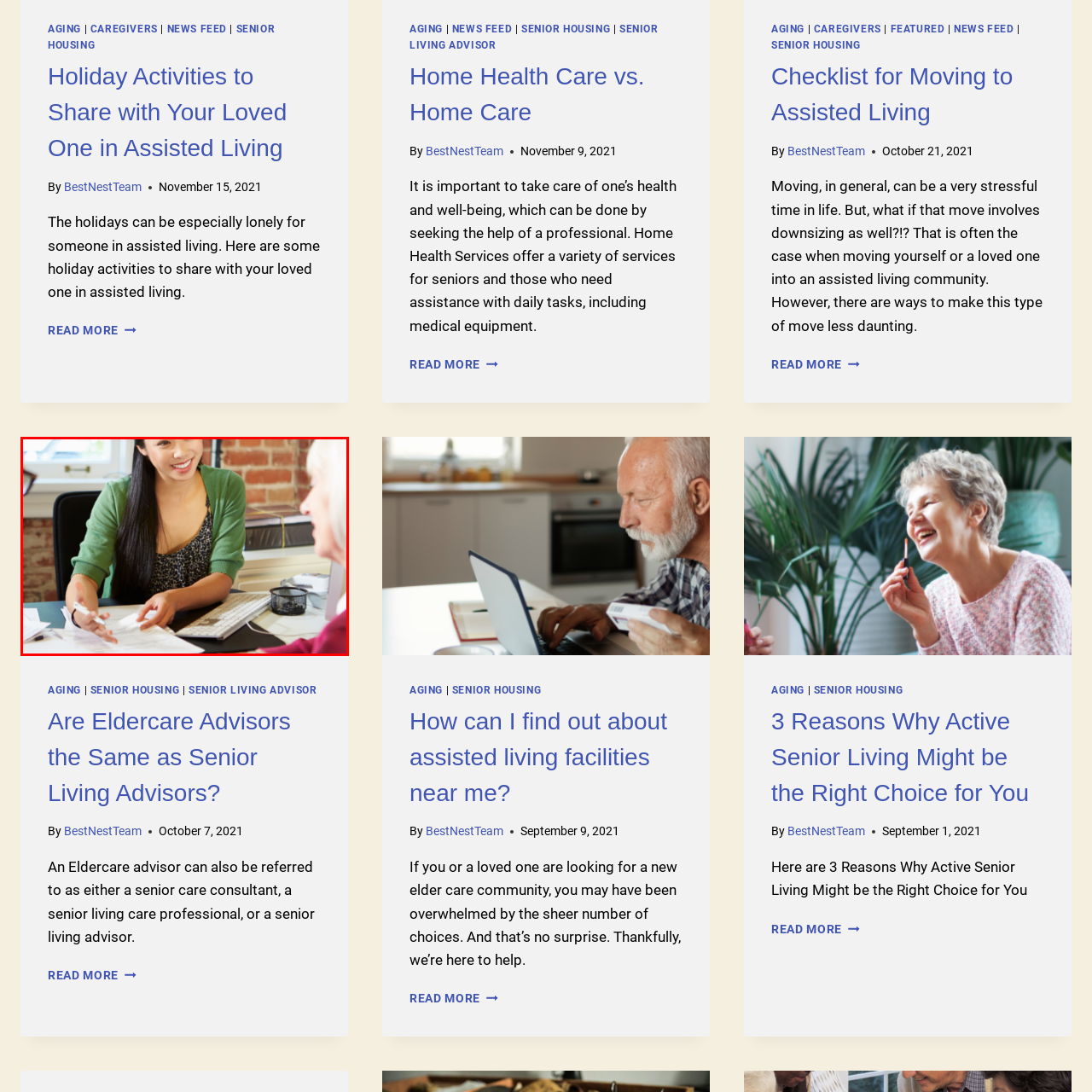Study the image enclosed in red and provide a single-word or short-phrase answer: What is the purpose of the computer keyboard in the background?

office work